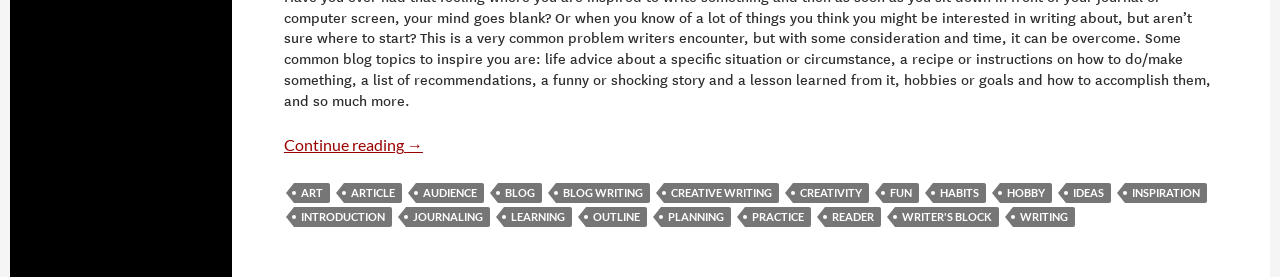Find the bounding box coordinates of the area that needs to be clicked in order to achieve the following instruction: "Learn about 'WRITING'". The coordinates should be specified as four float numbers between 0 and 1, i.e., [left, top, right, bottom].

[0.791, 0.749, 0.84, 0.821]